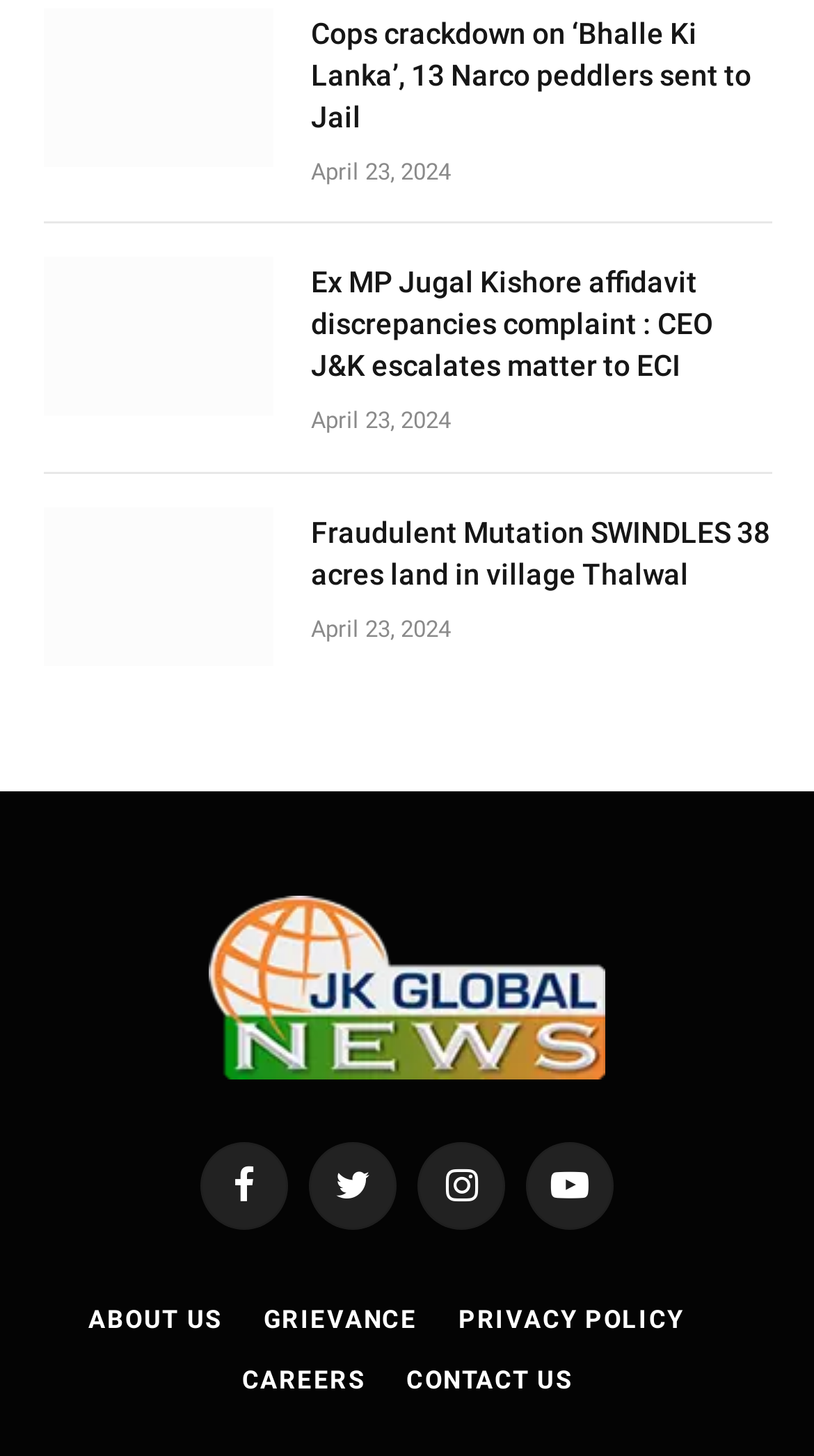Give a succinct answer to this question in a single word or phrase: 
What is the name of the website?

JK Globalnews